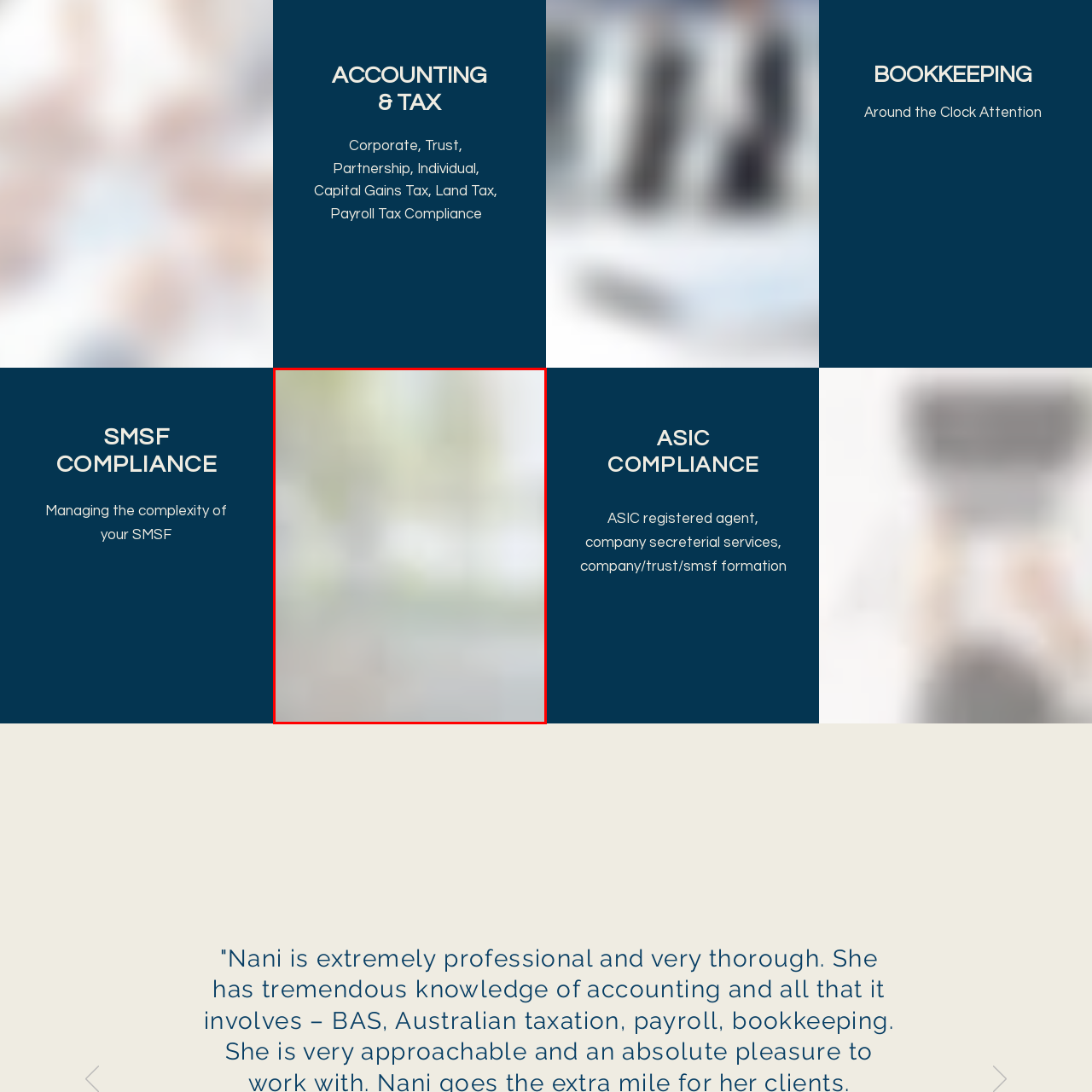Give a thorough and detailed explanation of the image enclosed by the red border.

The image features an individual engaged in jogging, set against a softly blurred background that evokes a sense of tranquility and motion. This dynamic activity suggests a focus on health and fitness. The scene aligns well with the context of the surrounding text, which emphasizes various aspects of financial services such as accounting, bookkeeping, and compliance. The juxtaposition of physical activity against the backdrop of corporate themes may illustrate the importance of maintaining balance between personal health and professional responsibilities, reflecting a holistic approach to life and work.